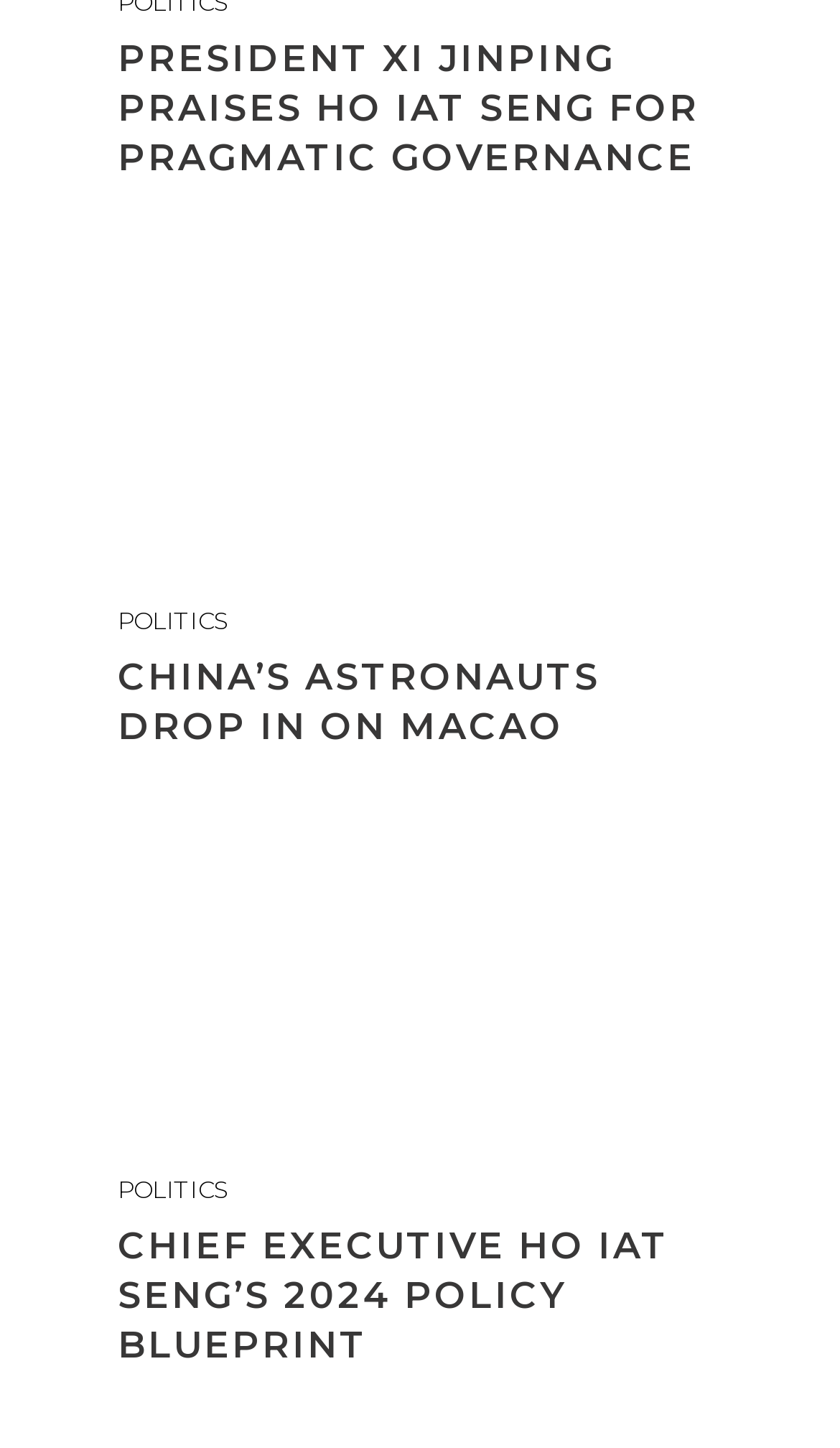Please provide a brief answer to the question using only one word or phrase: 
How many images are on this webpage?

2